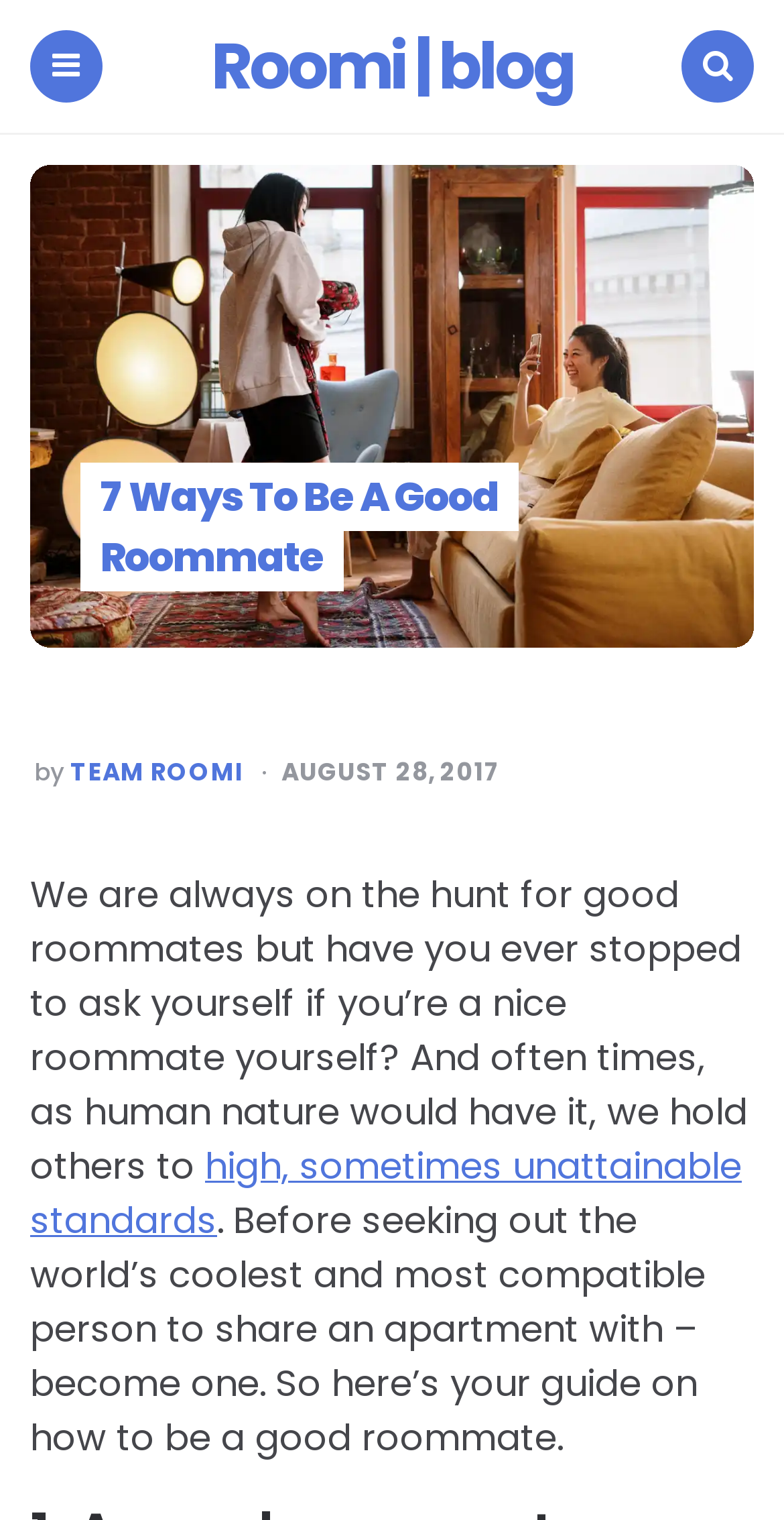Using the format (top-left x, top-left y, bottom-right x, bottom-right y), provide the bounding box coordinates for the described UI element. All values should be floating point numbers between 0 and 1: high, sometimes unattainable standards

[0.038, 0.75, 0.946, 0.819]